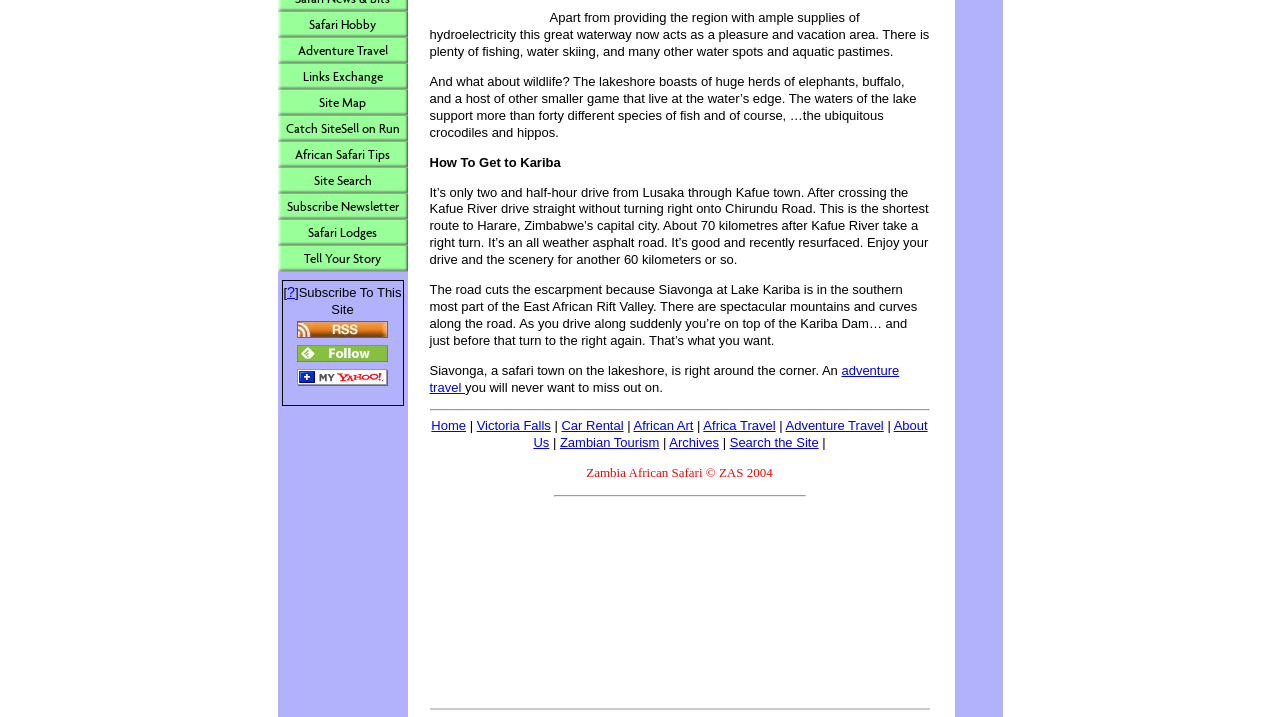Given the description of a UI element: "Catch SiteSell on Run", identify the bounding box coordinates of the matching element in the webpage screenshot.

[0.217, 0.162, 0.318, 0.198]